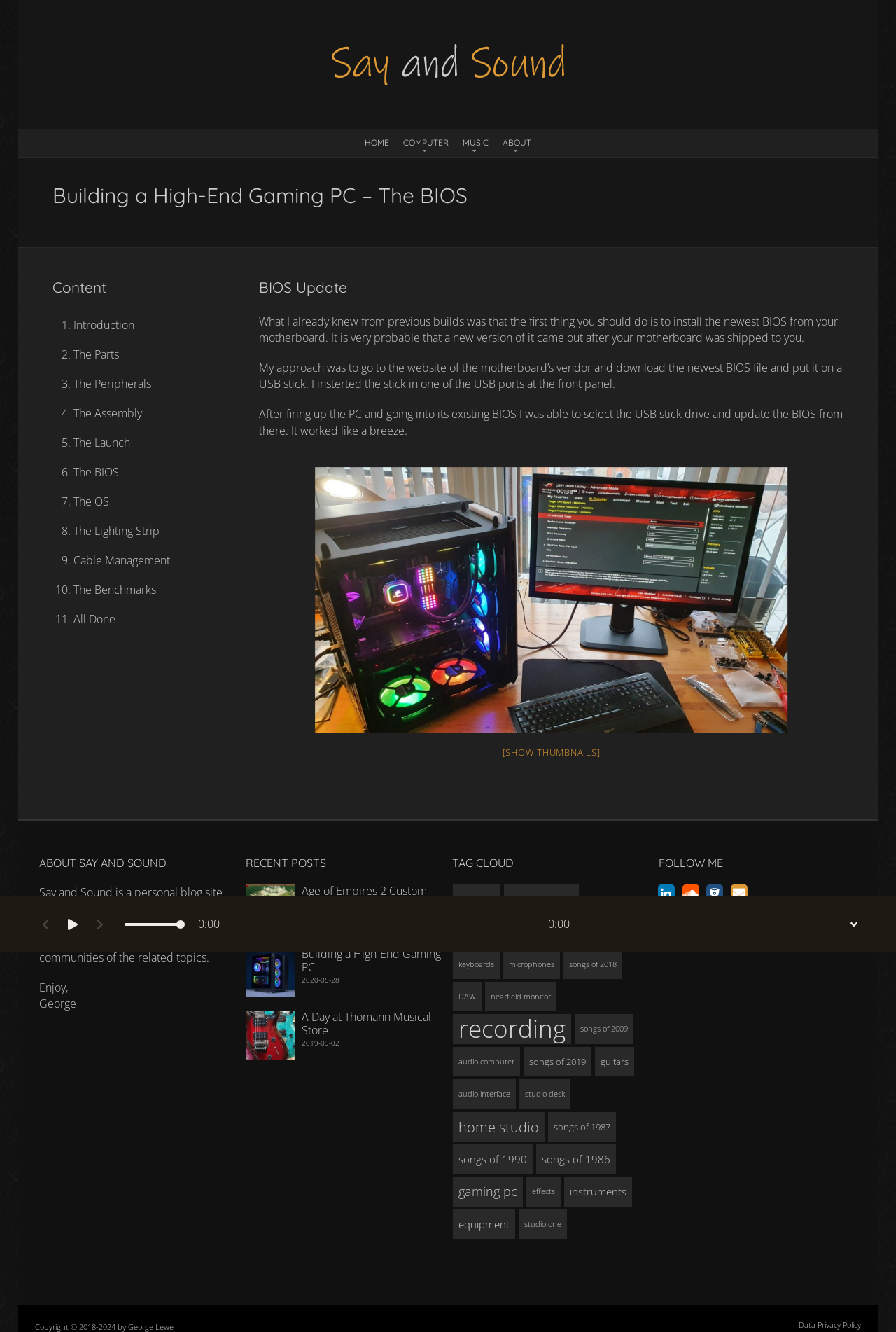Give a comprehensive overview of the webpage, including key elements.

This webpage is about building a high-end gaming PC, with a focus on the BIOS update process. At the top, there is a navigation bar with links to "HOME", "COMPUTER", "MUSIC", and "ABOUT". Below the navigation bar, there is a heading that reads "Building a High-End Gaming PC – The BIOS". 

The main content of the page is divided into two sections. The left section has a heading "Content" and lists 11 links to different parts of the gaming PC building process, including "Introduction", "The Parts", "The Peripherals", and "The BIOS". 

The right section has a heading "BIOS Update" and contains three paragraphs of text that describe the process of updating the BIOS on the motherboard. Below the text, there is an image with a link to a larger version. 

Further down the page, there are three sections: "ABOUT SAY AND SOUND", "RECENT POSTS", and "TAG CLOUD". The "ABOUT SAY AND SOUND" section has a heading and two paragraphs of text that describe the purpose and scope of the blog. The "RECENT POSTS" section lists three recent posts with links and images, along with their publication dates. The "TAG CLOUD" section has a heading and lists 20 tags related to music, computers, and gaming, with varying font sizes indicating their importance.